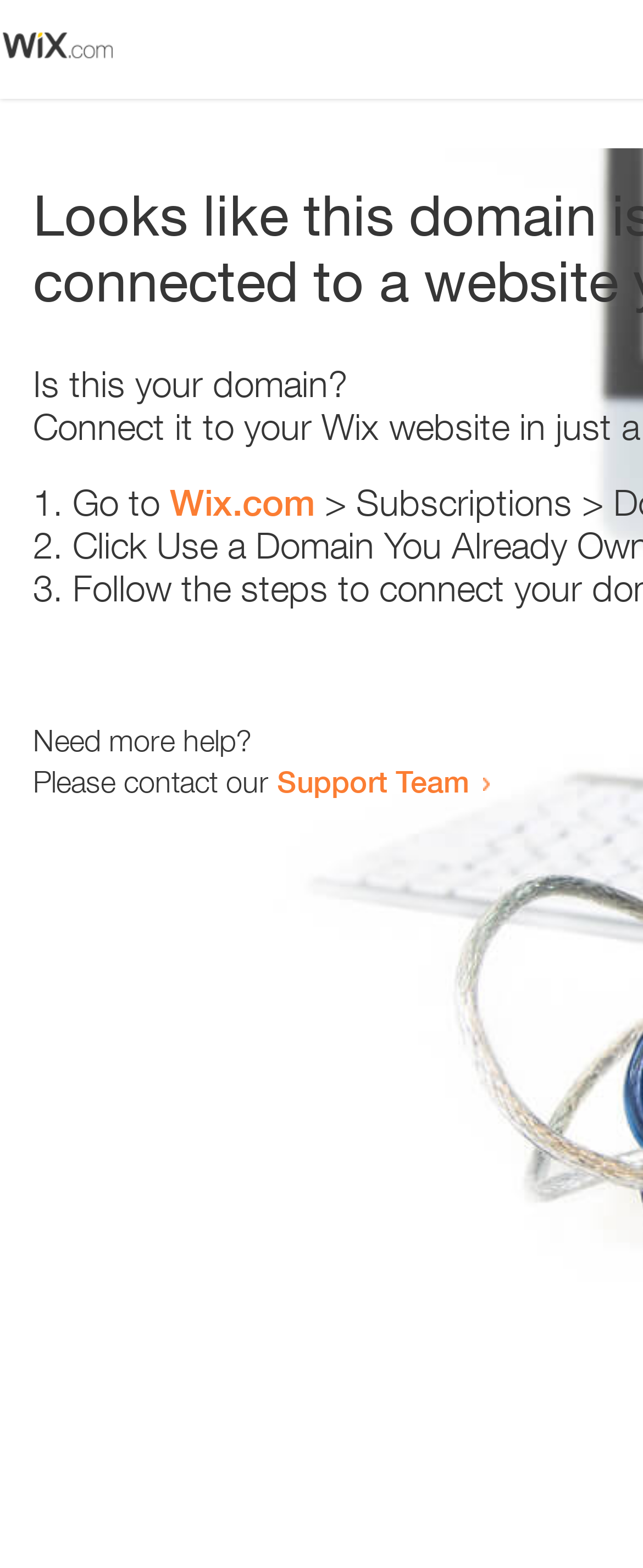What is the main title displayed on this webpage?

Looks like this domain isn't
connected to a website yet